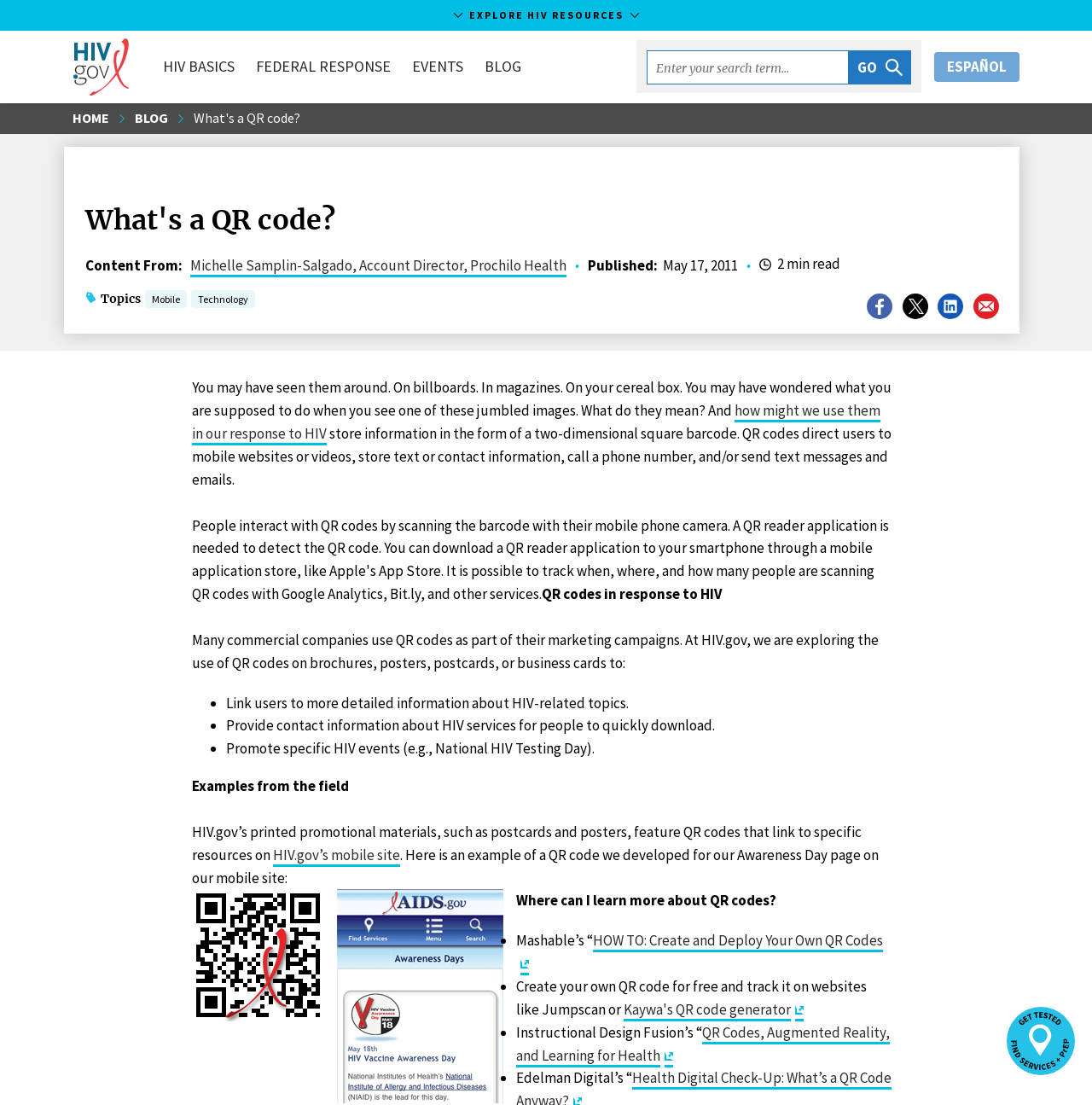Kindly provide the bounding box coordinates of the section you need to click on to fulfill the given instruction: "Click the 'GO' button".

[0.777, 0.046, 0.834, 0.077]